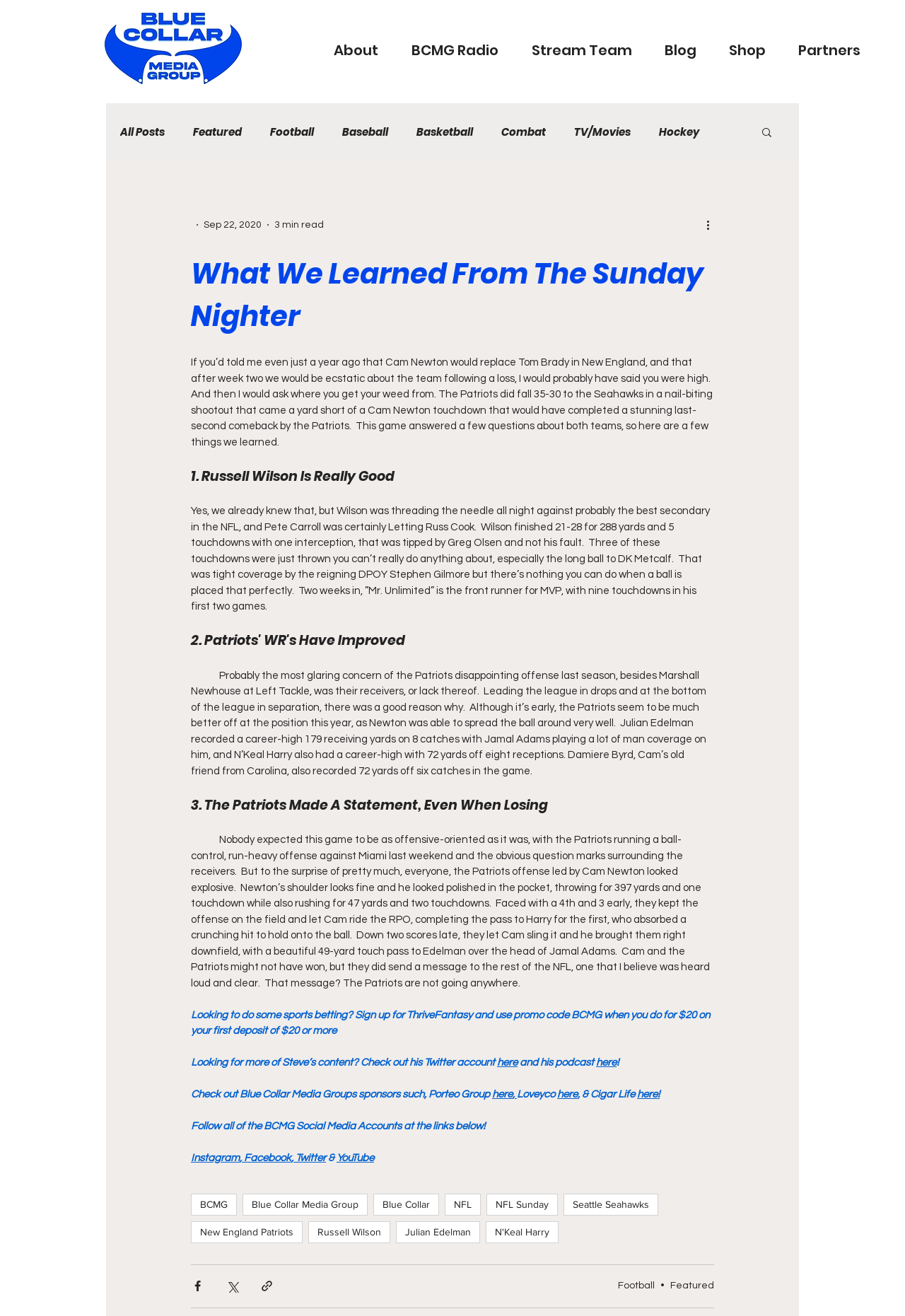Using the information in the image, give a comprehensive answer to the question: 
How many touchdowns did Russell Wilson throw in the game?

According to the article, Russell Wilson finished 21-28 for 288 yards and 5 touchdowns with one interception, that was tipped by Greg Olsen and not his fault.